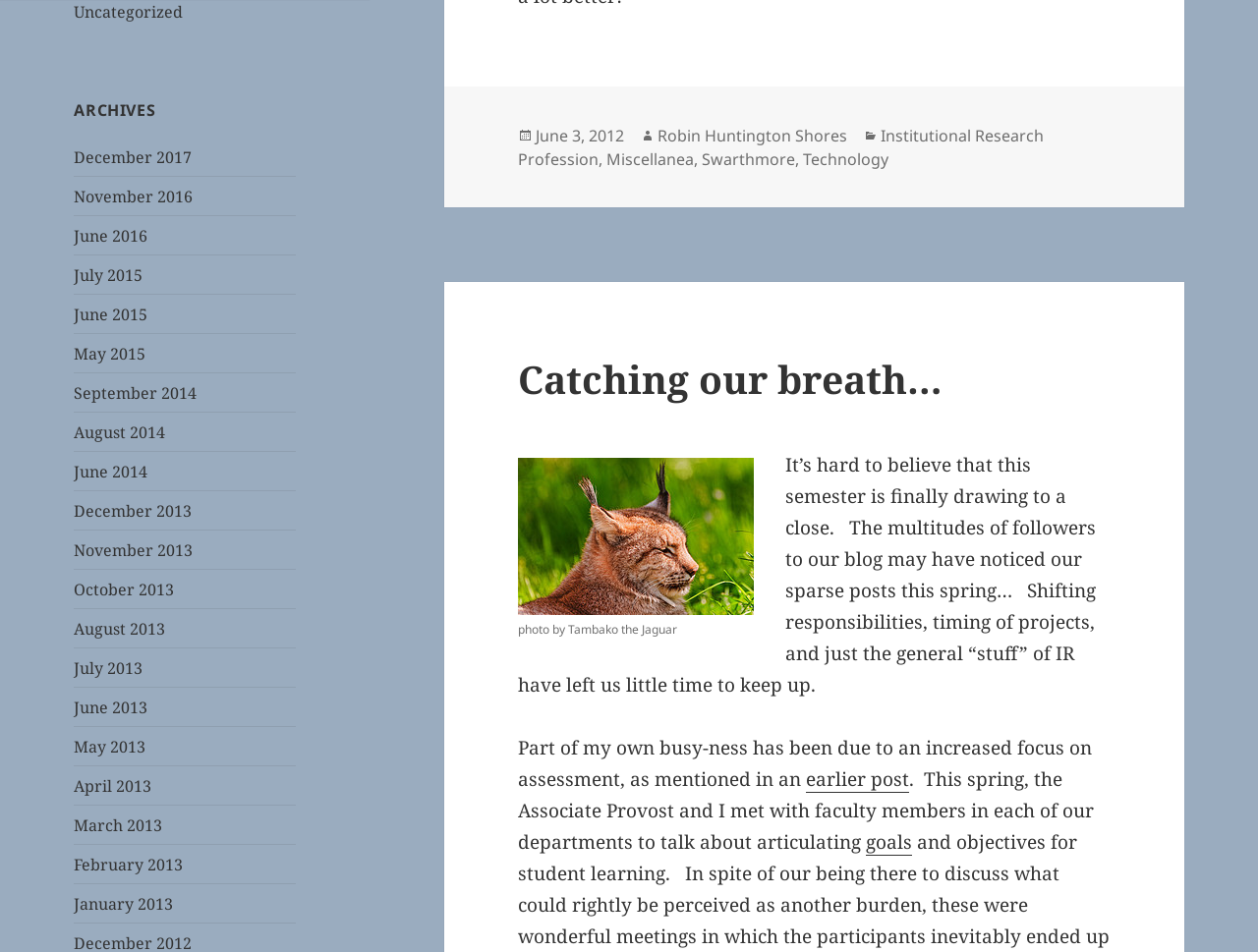Locate the bounding box coordinates of the clickable element to fulfill the following instruction: "View the image of a lynx resting". Provide the coordinates as four float numbers between 0 and 1 in the format [left, top, right, bottom].

[0.412, 0.481, 0.599, 0.646]